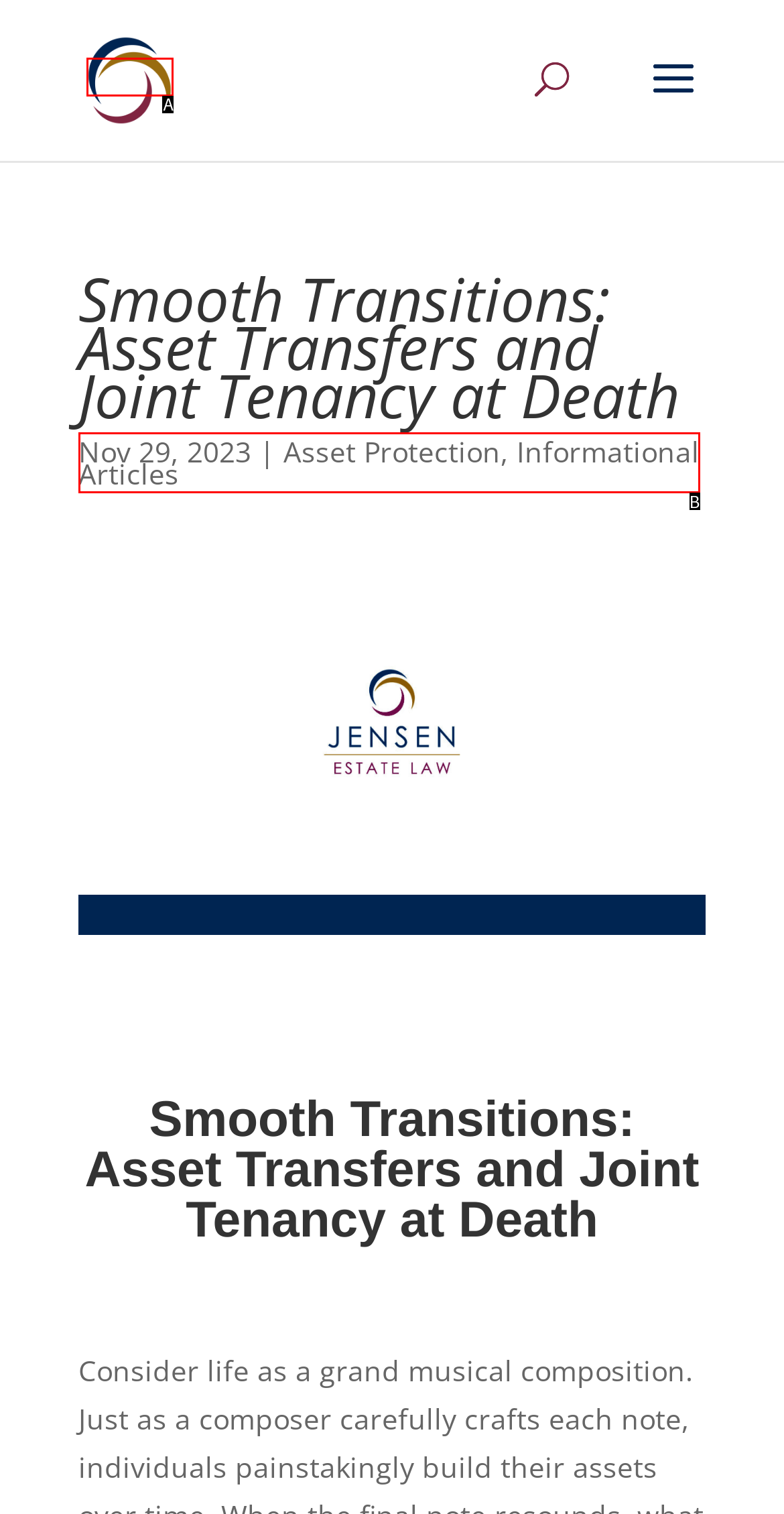Match the HTML element to the given description: Informational Articles
Indicate the option by its letter.

B